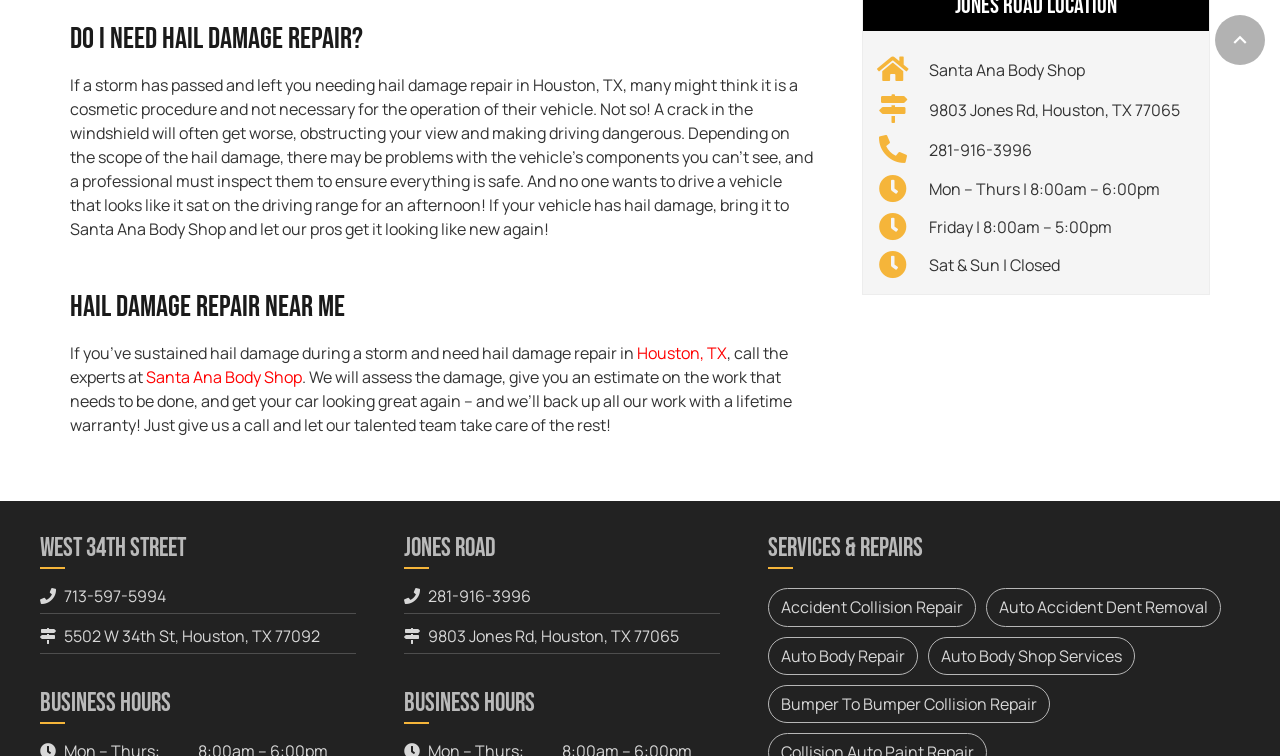What is the main service offered by Santa Ana Body Shop?
Identify the answer in the screenshot and reply with a single word or phrase.

Hail damage repair